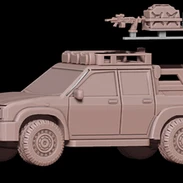Examine the screenshot and answer the question in as much detail as possible: What is mounted above the vehicle?

According to the caption, above the vehicle, there is a mounted weapon system, suggesting a military or defense-related theme. This implies that the vehicle is designed for tactical or military use.